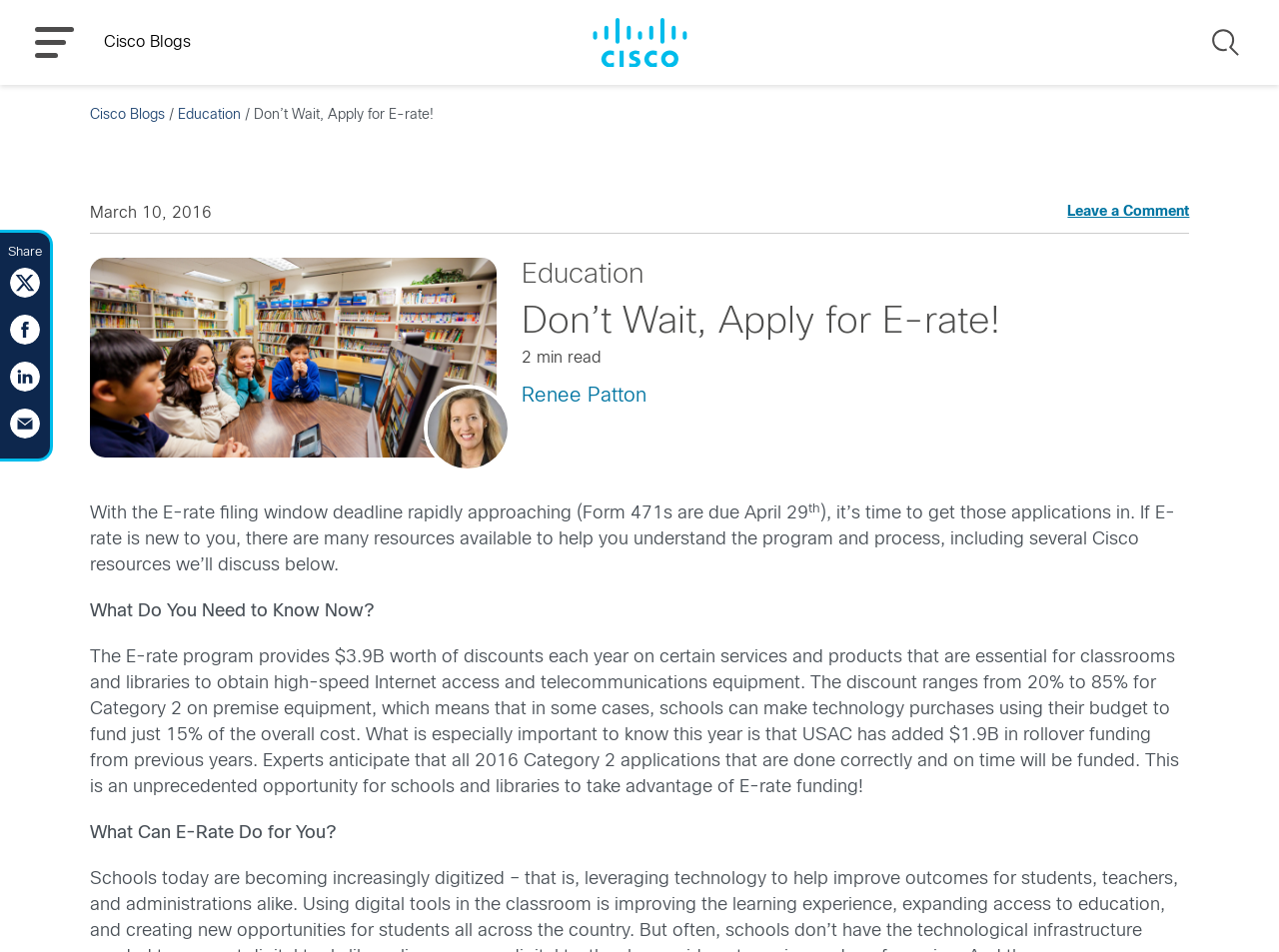What is the range of discounts provided by the E-rate program?
Please respond to the question with as much detail as possible.

The text states that 'The discount ranges from 20% to 85% for Category 2 on premise equipment'. This information is provided to explain the benefits of the E-rate program.